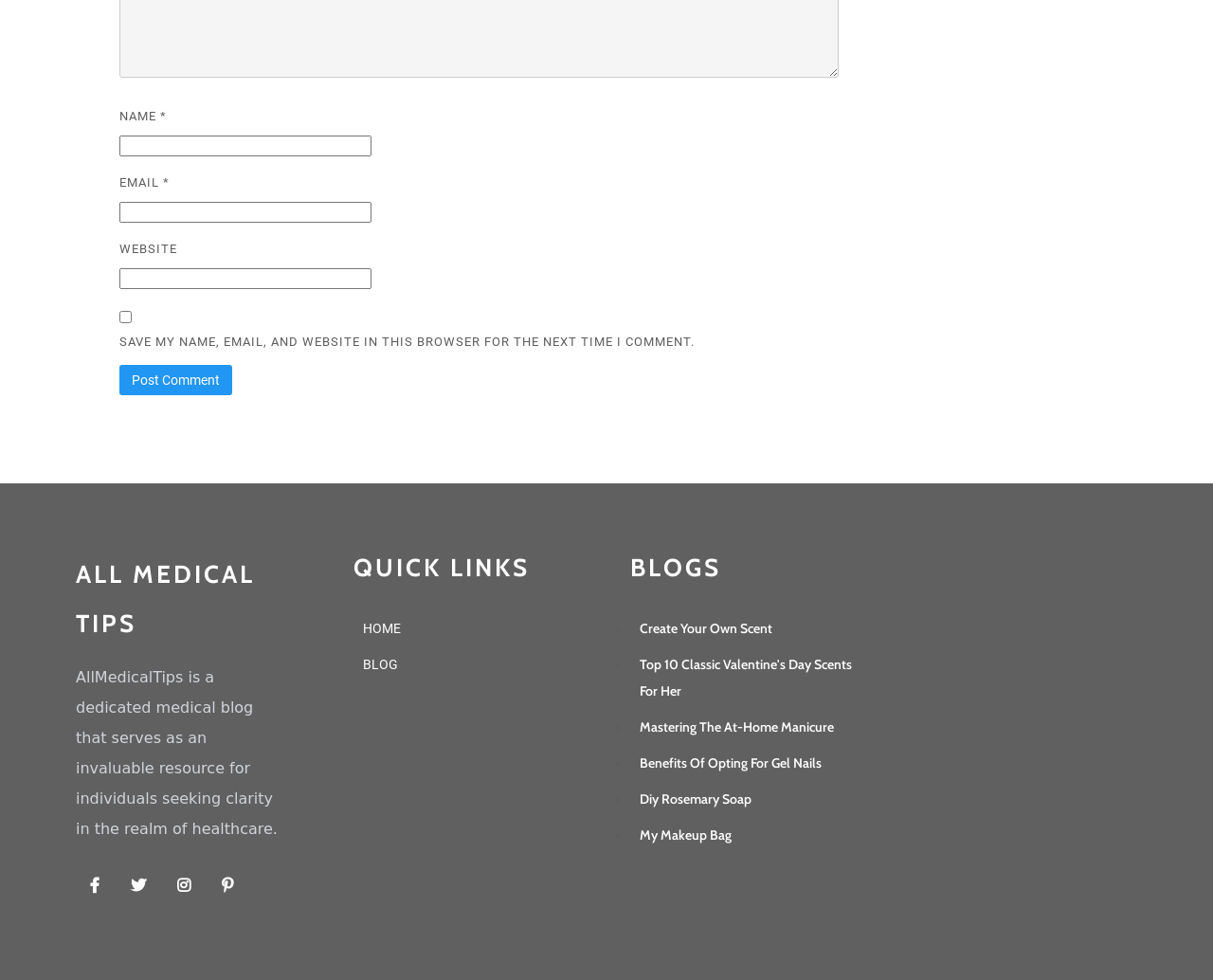What is the topic of the blog?
Please look at the screenshot and answer using one word or phrase.

Medical and beauty